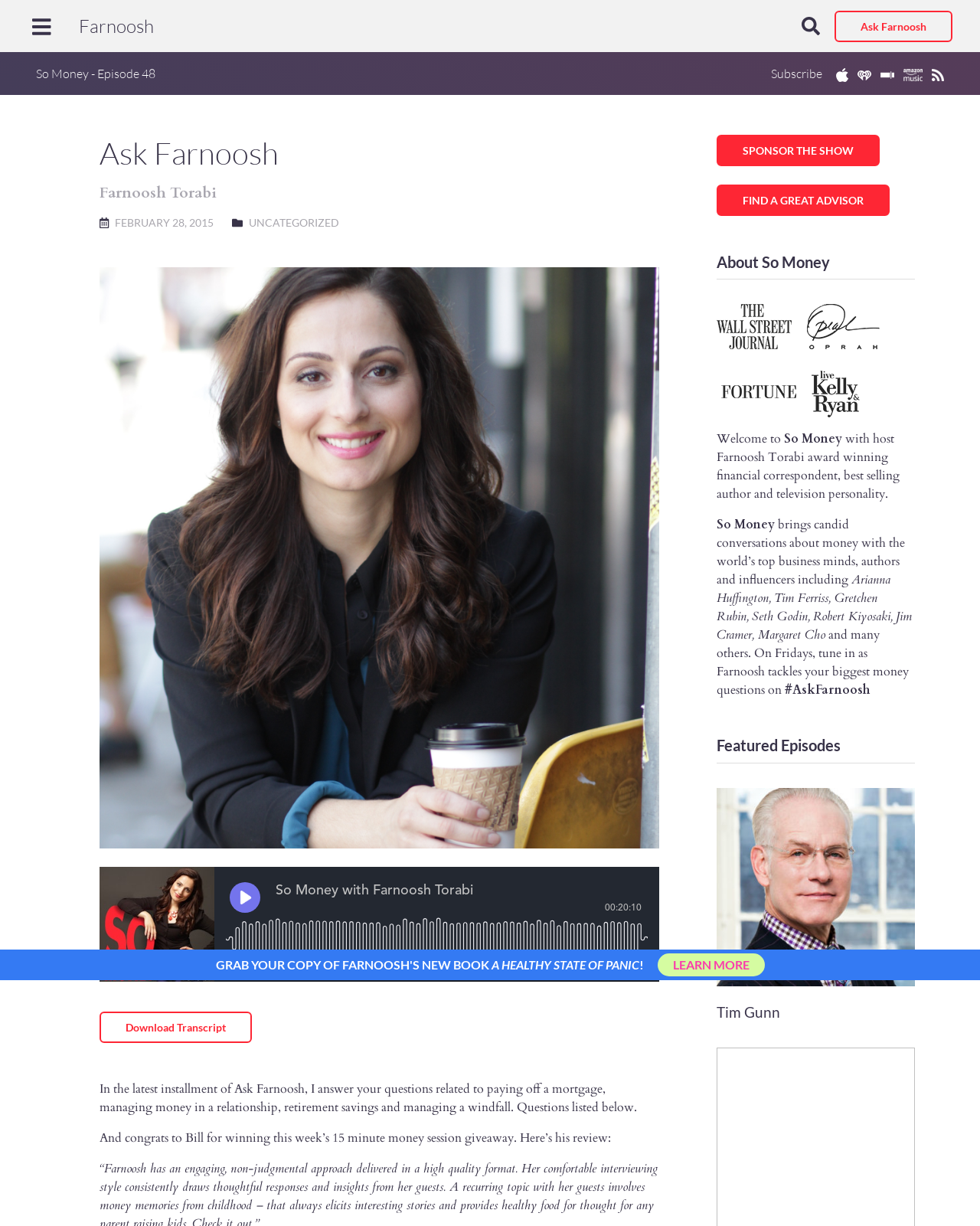What is the name of the podcast?
Please provide a comprehensive and detailed answer to the question.

I determined the answer by looking at the root element 'Ask Farnoosh - So Money Podcast' and the StaticText 'So Money - Episode 48' which suggests that the podcast is named 'So Money'.